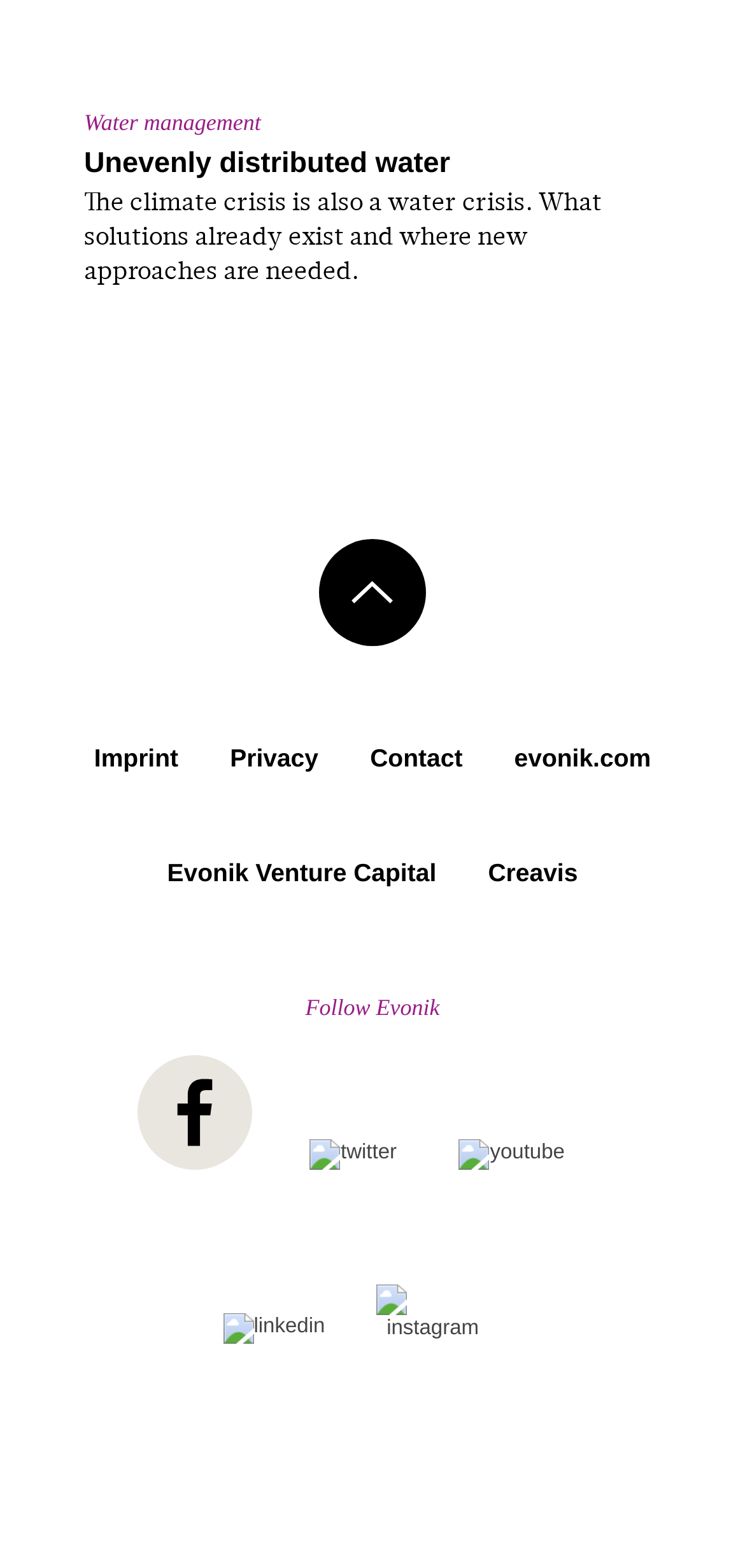Please answer the following question using a single word or phrase: 
How many image elements are available on the webpage?

7